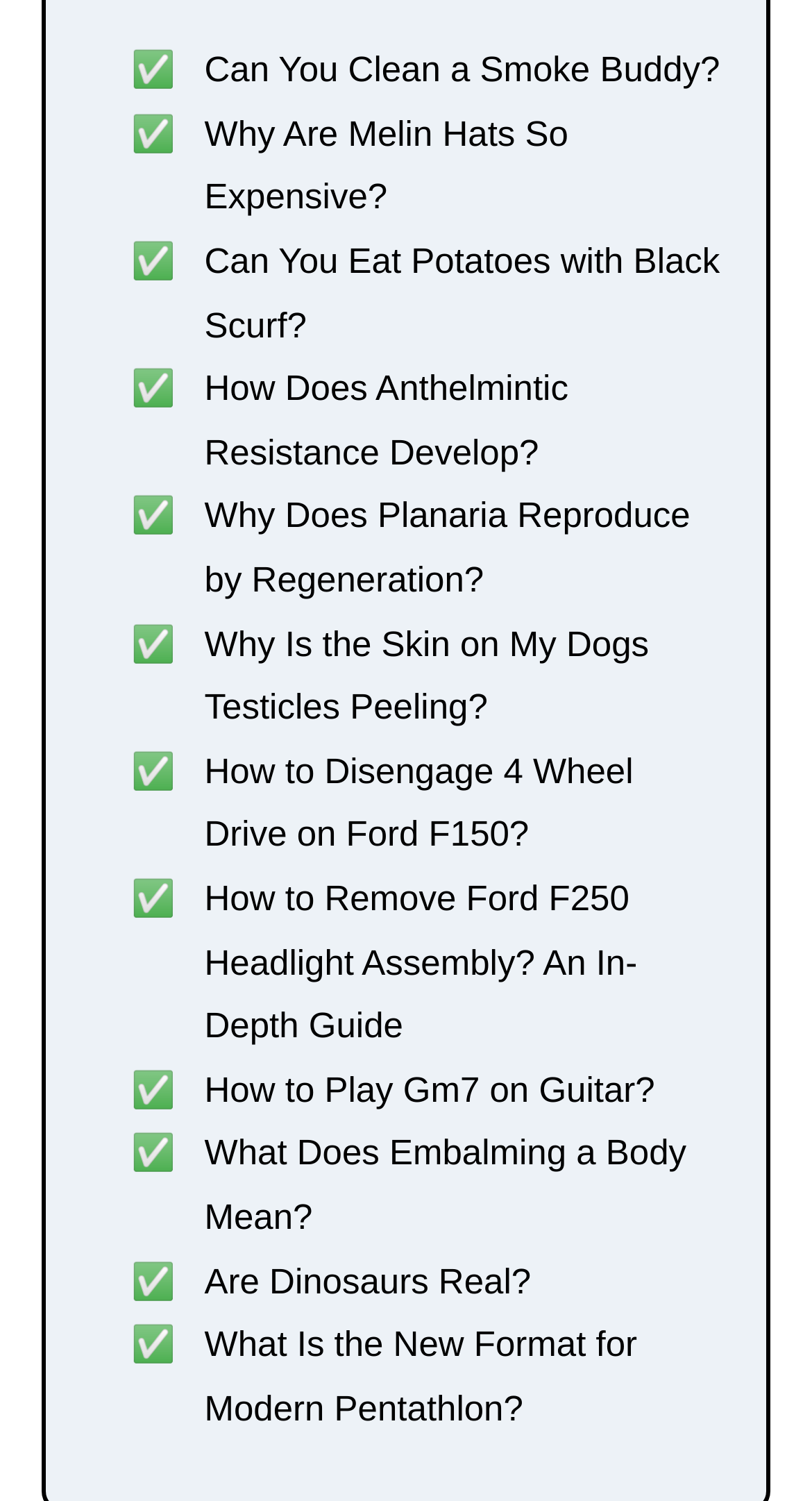How many list markers are on the webpage?
Provide a short answer using one word or a brief phrase based on the image.

12